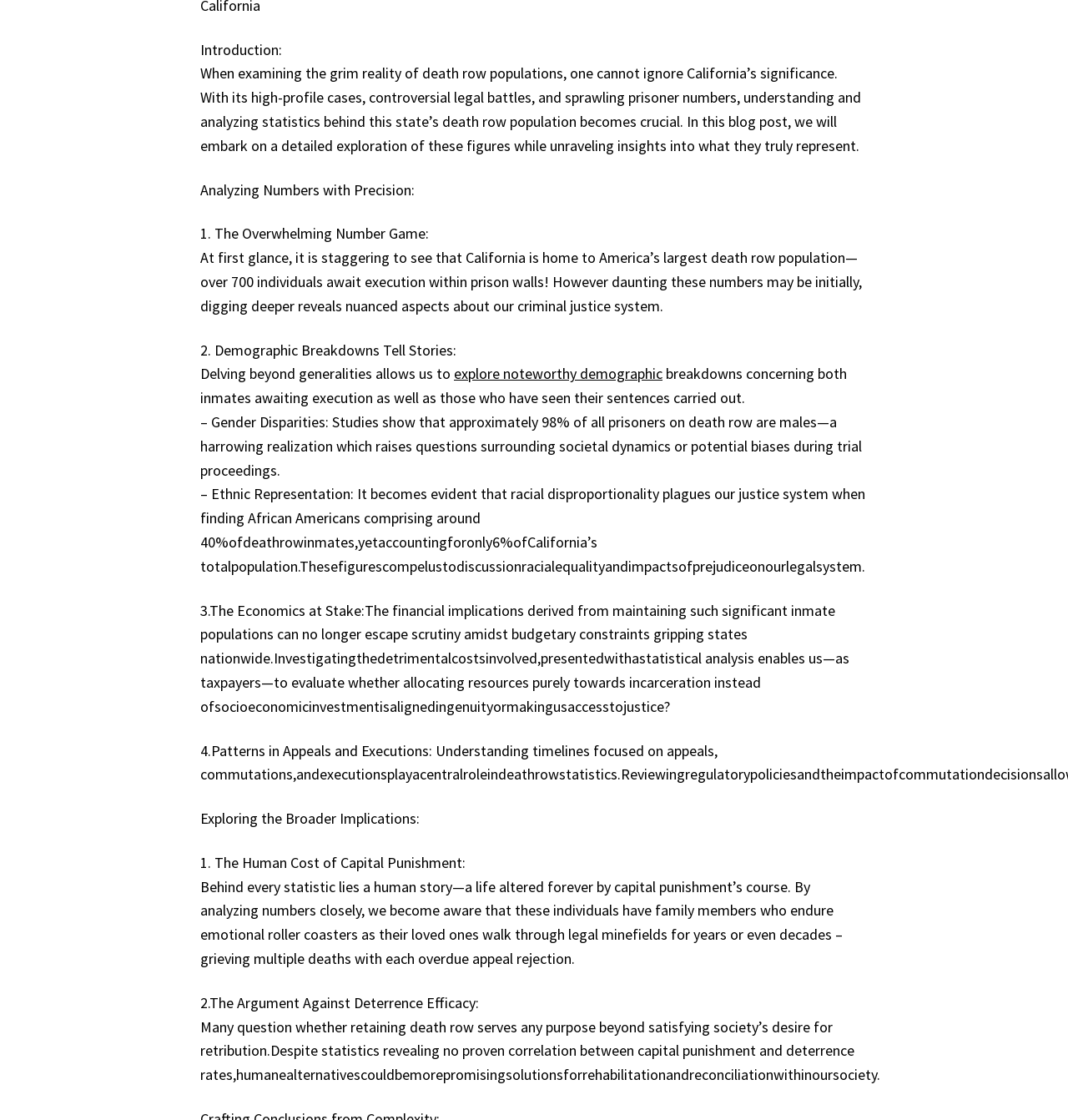Identify the bounding box coordinates of the section to be clicked to complete the task described by the following instruction: "Go to Facebook". The coordinates should be four float numbers between 0 and 1, formatted as [left, top, right, bottom].

[0.116, 0.891, 0.139, 0.913]